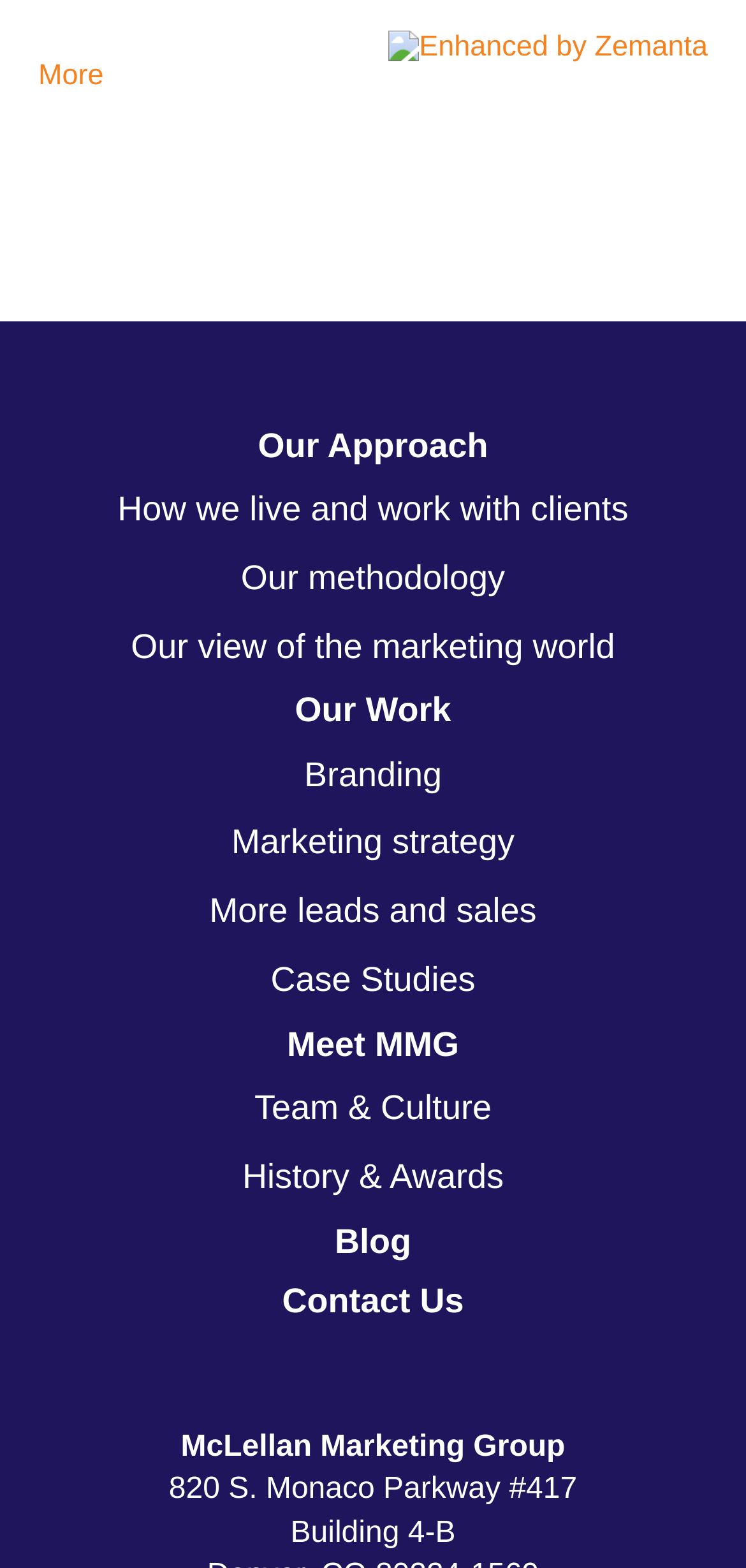Answer the question using only one word or a concise phrase: What is the last item in the main menu?

Contact Us